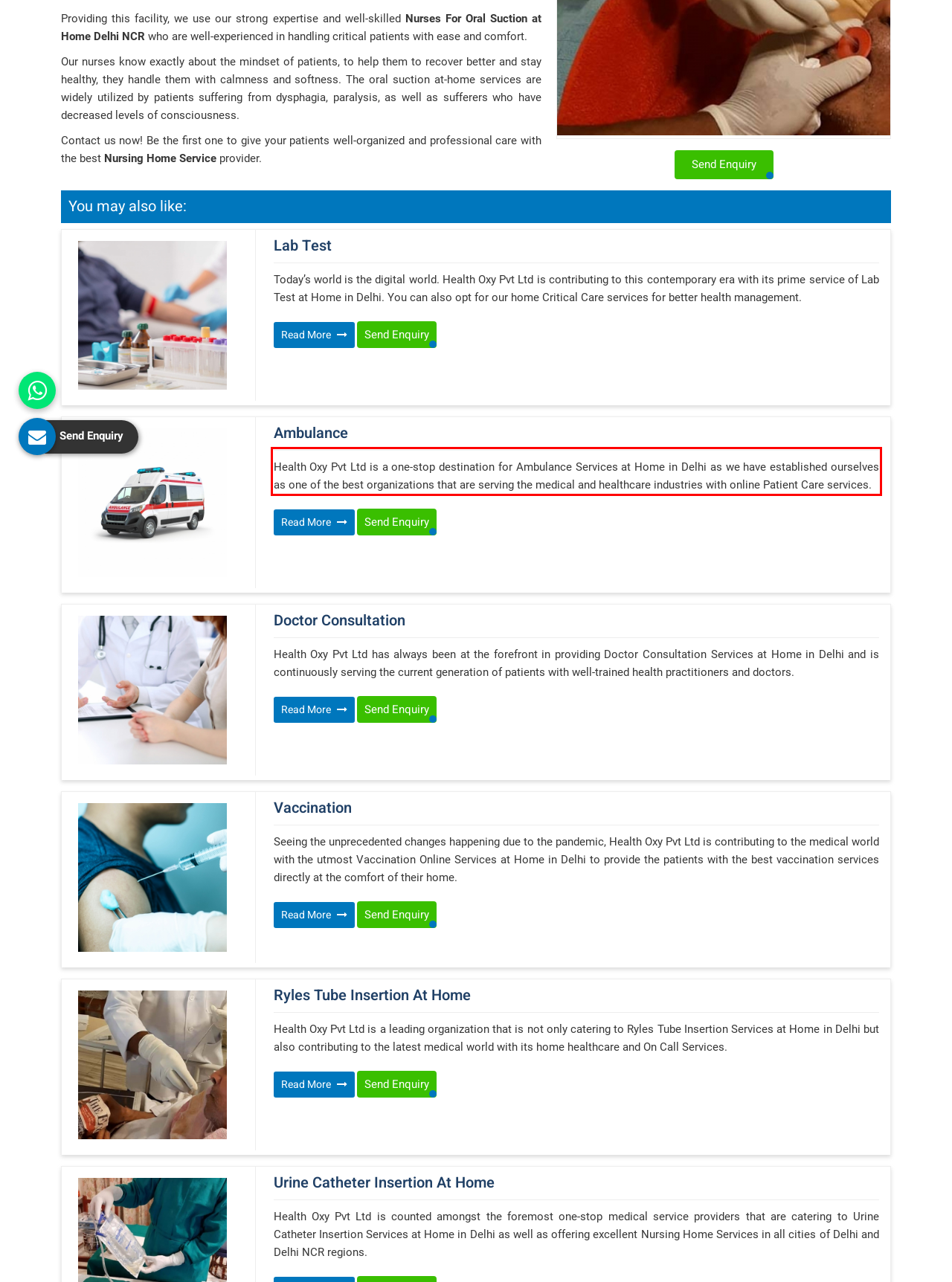You are presented with a screenshot containing a red rectangle. Extract the text found inside this red bounding box.

Health Oxy Pvt Ltd is a one-stop destination for Ambulance Services at Home in Delhi as we have established ourselves as one of the best organizations that are serving the medical and healthcare industries with online Patient Care services.